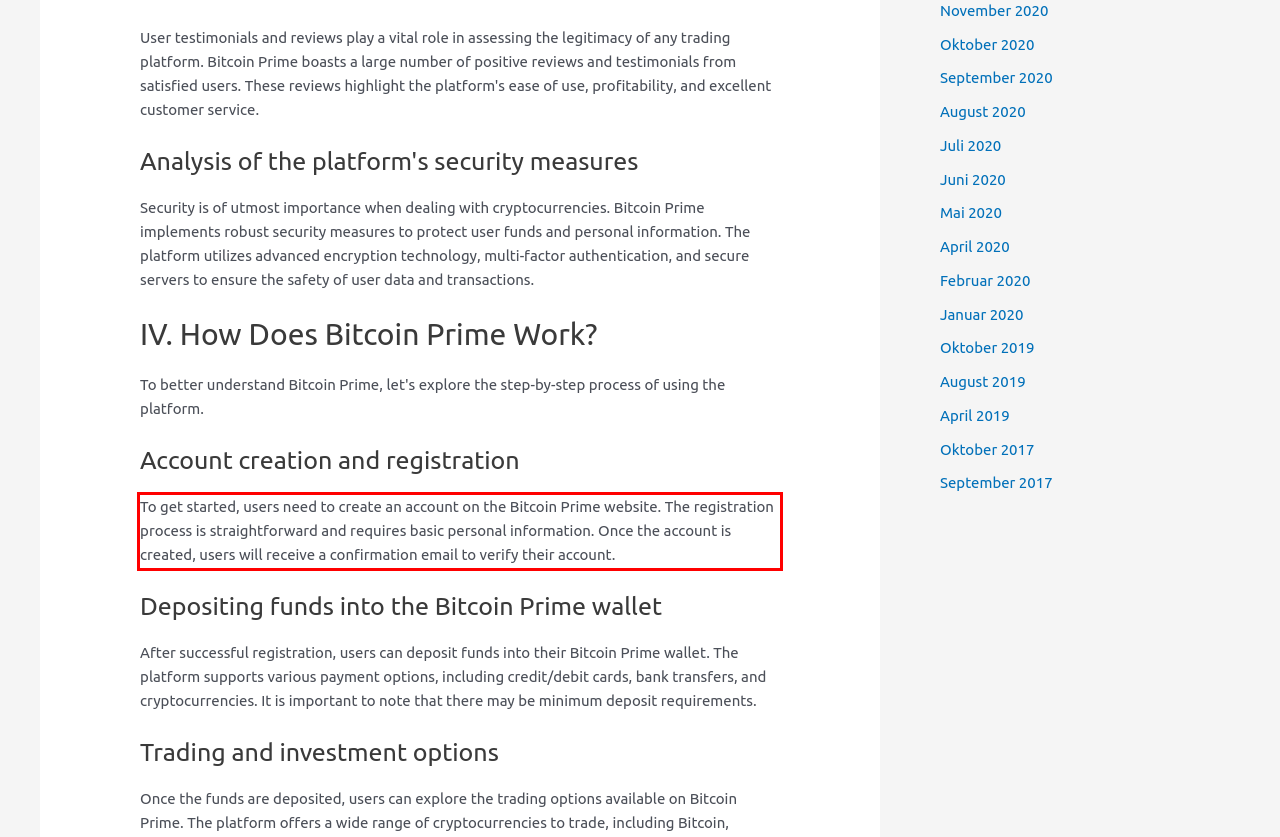Extract and provide the text found inside the red rectangle in the screenshot of the webpage.

To get started, users need to create an account on the Bitcoin Prime website. The registration process is straightforward and requires basic personal information. Once the account is created, users will receive a confirmation email to verify their account.